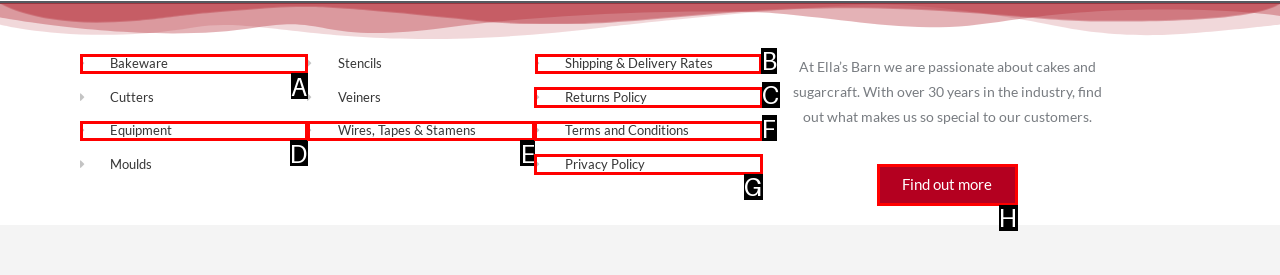Indicate the letter of the UI element that should be clicked to accomplish the task: View Shipping & Delivery Rates. Answer with the letter only.

B